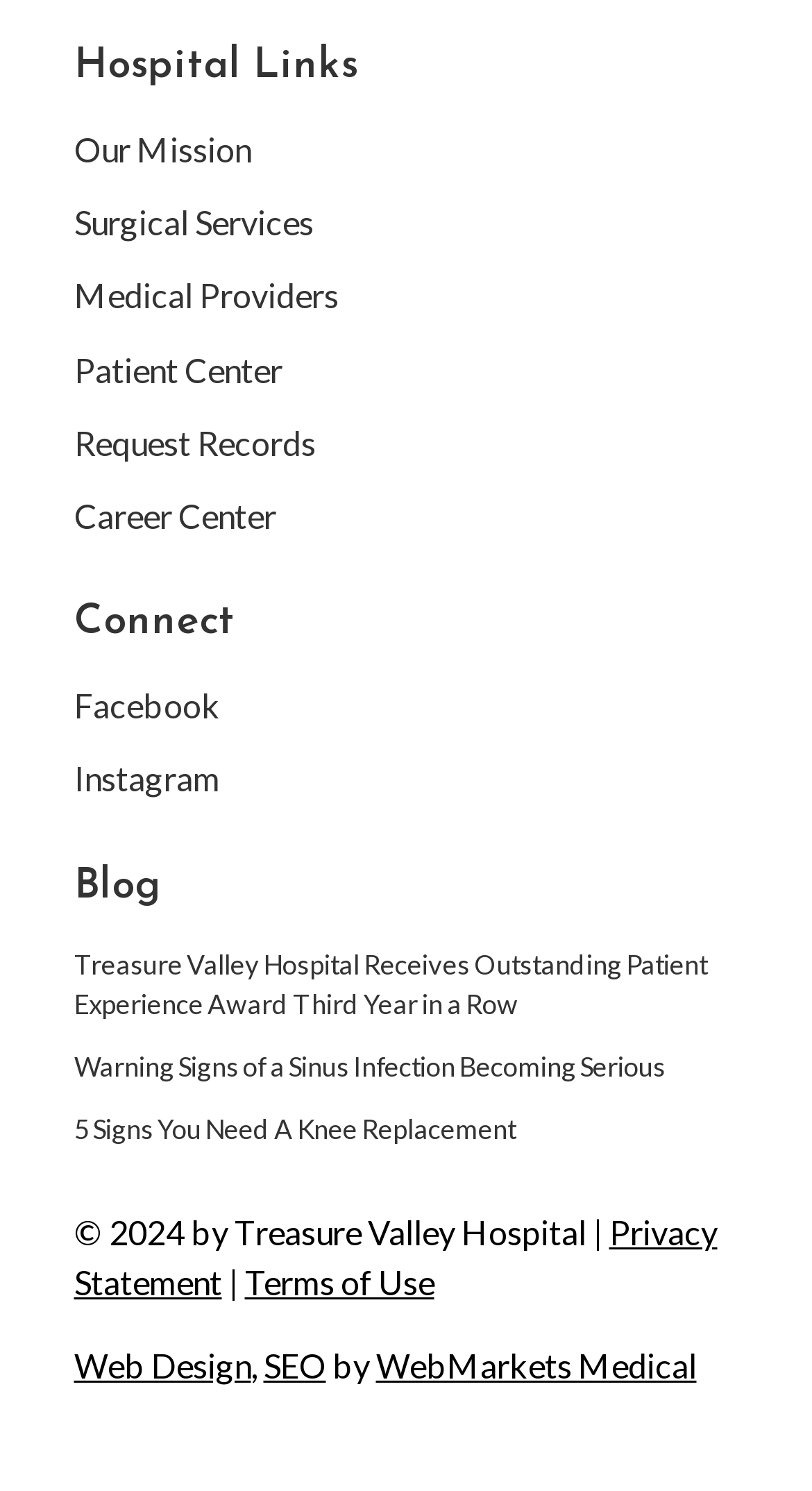Determine the bounding box coordinates of the clickable element necessary to fulfill the instruction: "Visit Facebook page". Provide the coordinates as four float numbers within the 0 to 1 range, i.e., [left, top, right, bottom].

[0.091, 0.46, 0.271, 0.486]